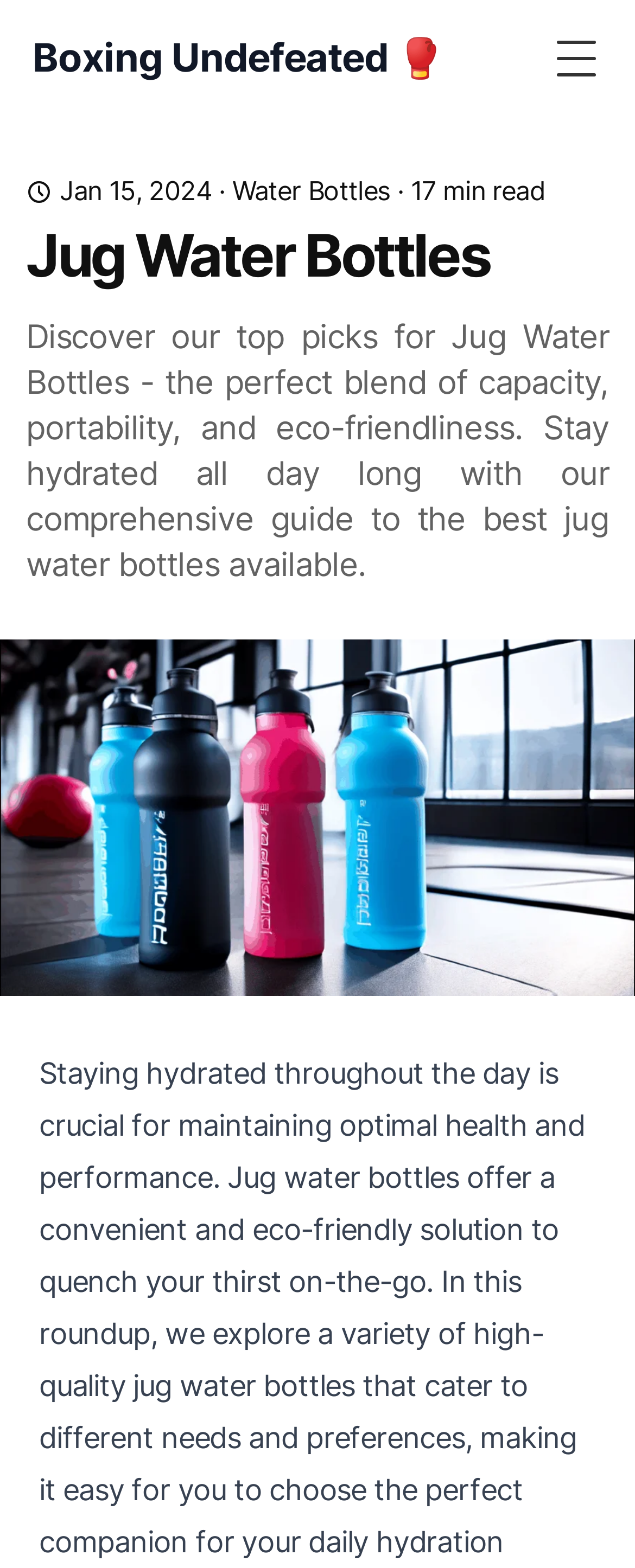From the element description Boxing Undefeated 🥊, predict the bounding box coordinates of the UI element. The coordinates must be specified in the format (top-left x, top-left y, bottom-right x, bottom-right y) and should be within the 0 to 1 range.

[0.031, 0.012, 0.701, 0.062]